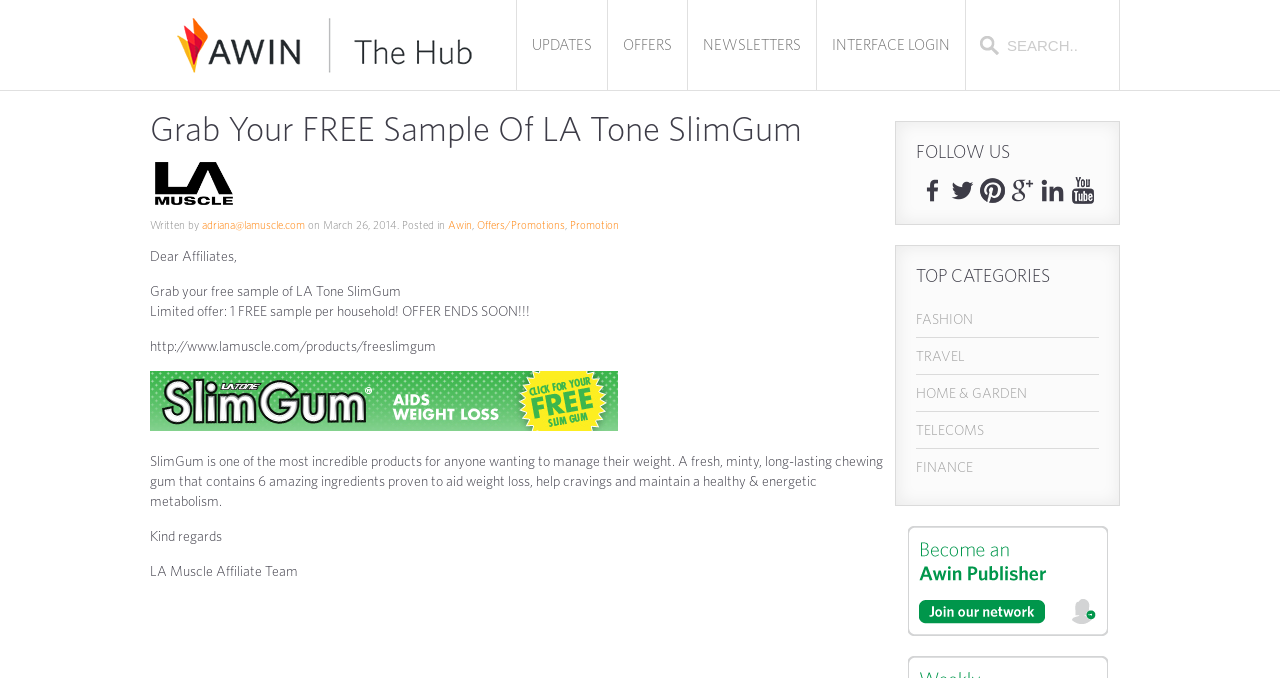Please locate the clickable area by providing the bounding box coordinates to follow this instruction: "View the BLOG SERIES".

None